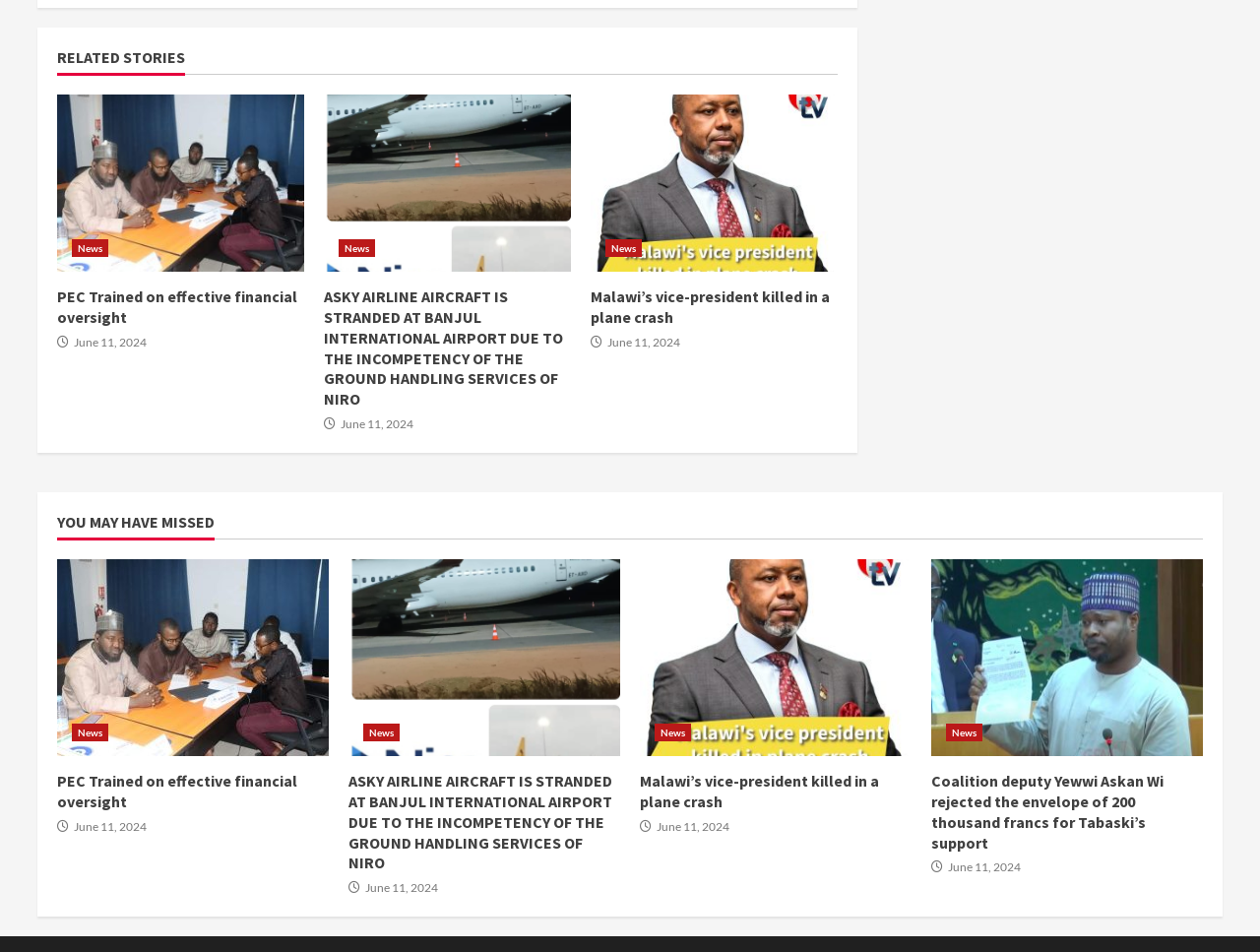Could you specify the bounding box coordinates for the clickable section to complete the following instruction: "Explore news about Coalition deputy Yewwi Askan Wi rejecting the envelope of 200 thousand francs for Tabaski’s support"?

[0.739, 0.588, 0.955, 0.794]